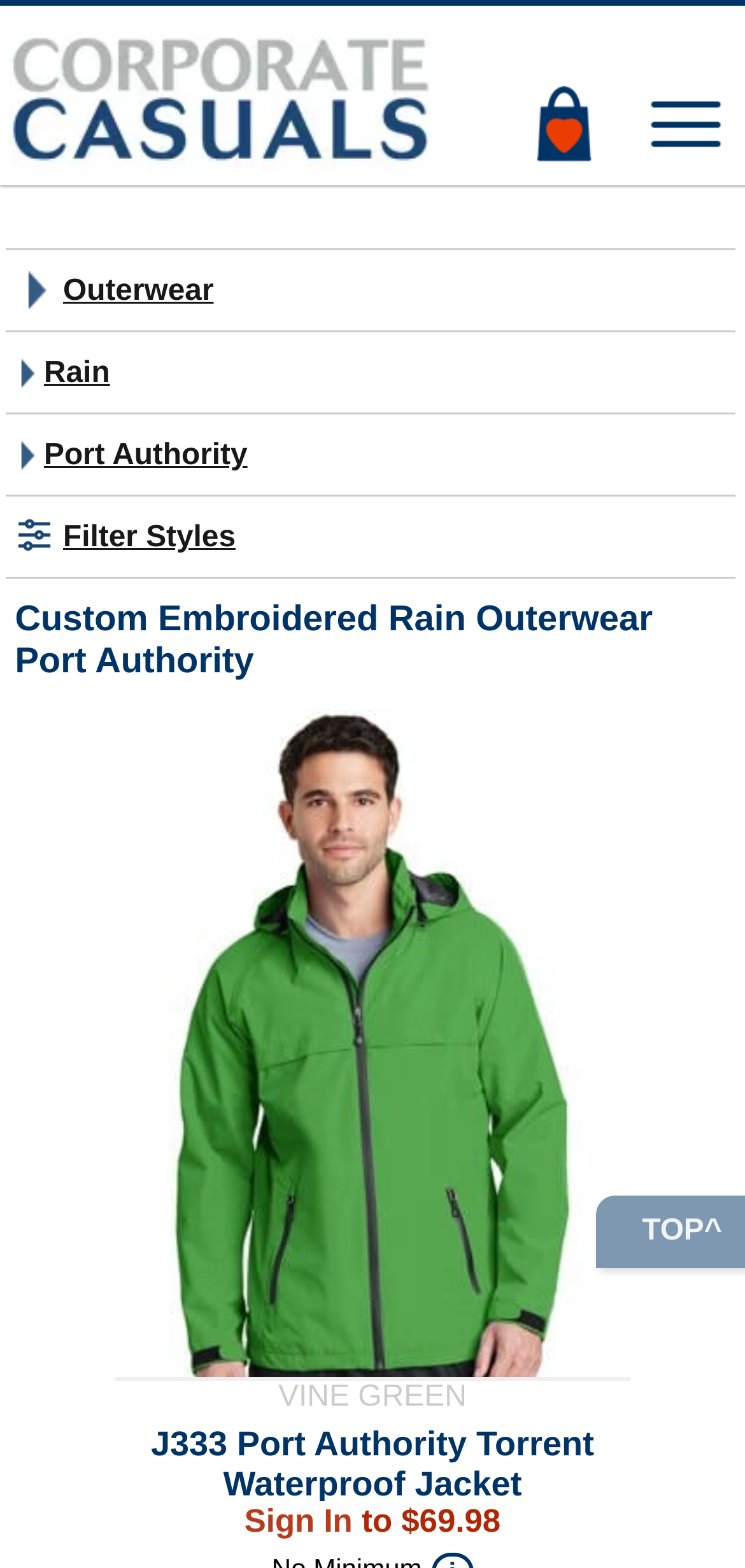What is the price of the J333 Port Authority Torrent Waterproof Jacket?
From the screenshot, provide a brief answer in one word or phrase.

$69.98